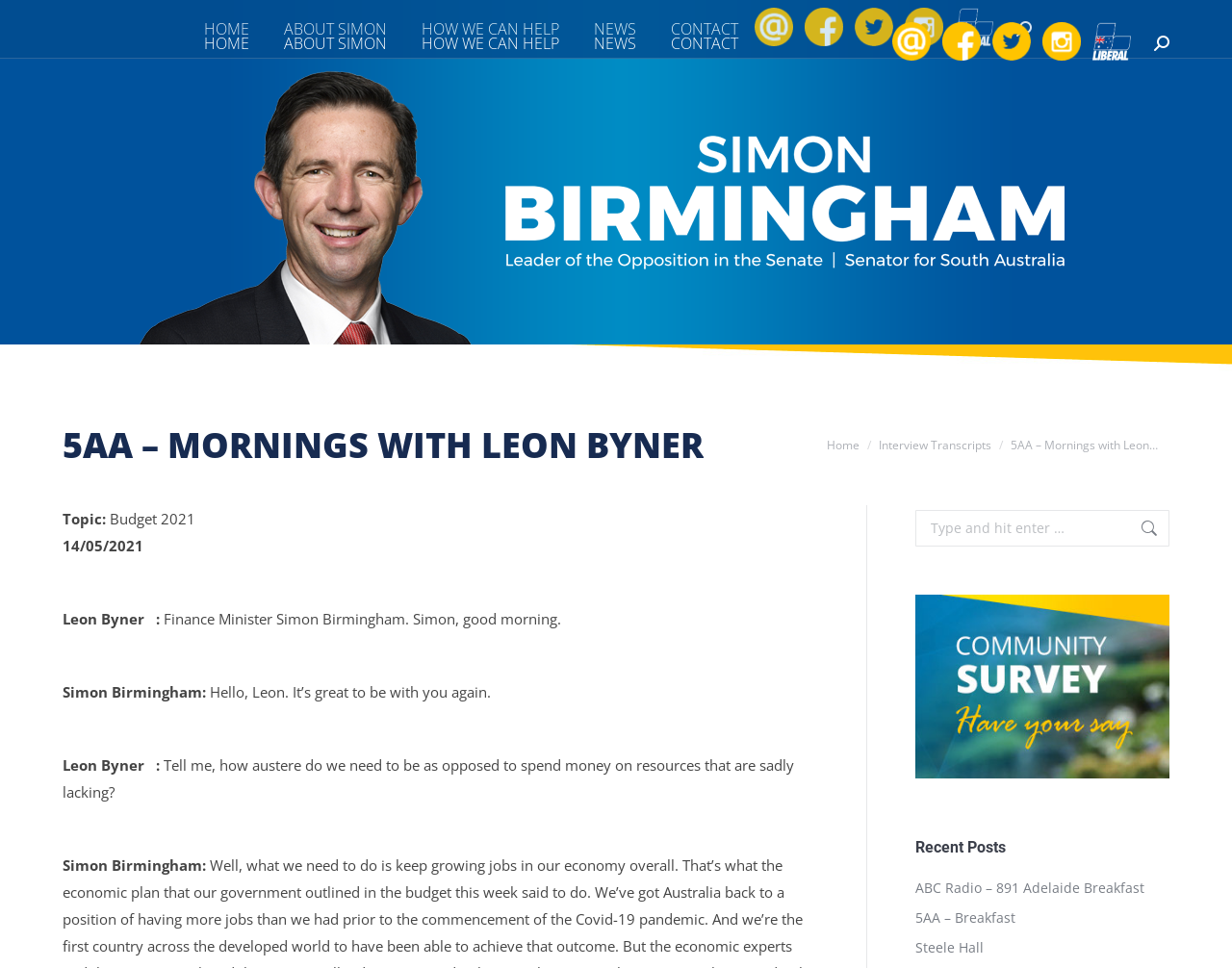Create an elaborate caption that covers all aspects of the webpage.

This webpage appears to be a transcript of an interview between Leon Byner and Finance Minister Simon Birmingham, discussing the 2021 budget. 

At the top of the page, there are six links: "HOME", "ABOUT SIMON", "HOW WE CAN HELP", "NEWS", and "CONTACT", followed by four social media links: "Email", "Facebook", "Twitter", and "Instagram", each accompanied by an image. 

Below these links, there is a search bar with a "Search:" label and a "Go!" button. 

The main content of the page is divided into two sections. On the left, there is a heading "5AA – MORNINGS WITH LEON BYNER" and a breadcrumb trail indicating the current page location. 

On the right, the interview transcript is displayed, with the topic "Budget 2021" and the date "14/05/2021" at the top. The transcript is divided into paragraphs, with each speaker's name followed by their dialogue. 

Below the transcript, there is another search bar and a section titled "Recent Posts" with three links to other articles or interviews.